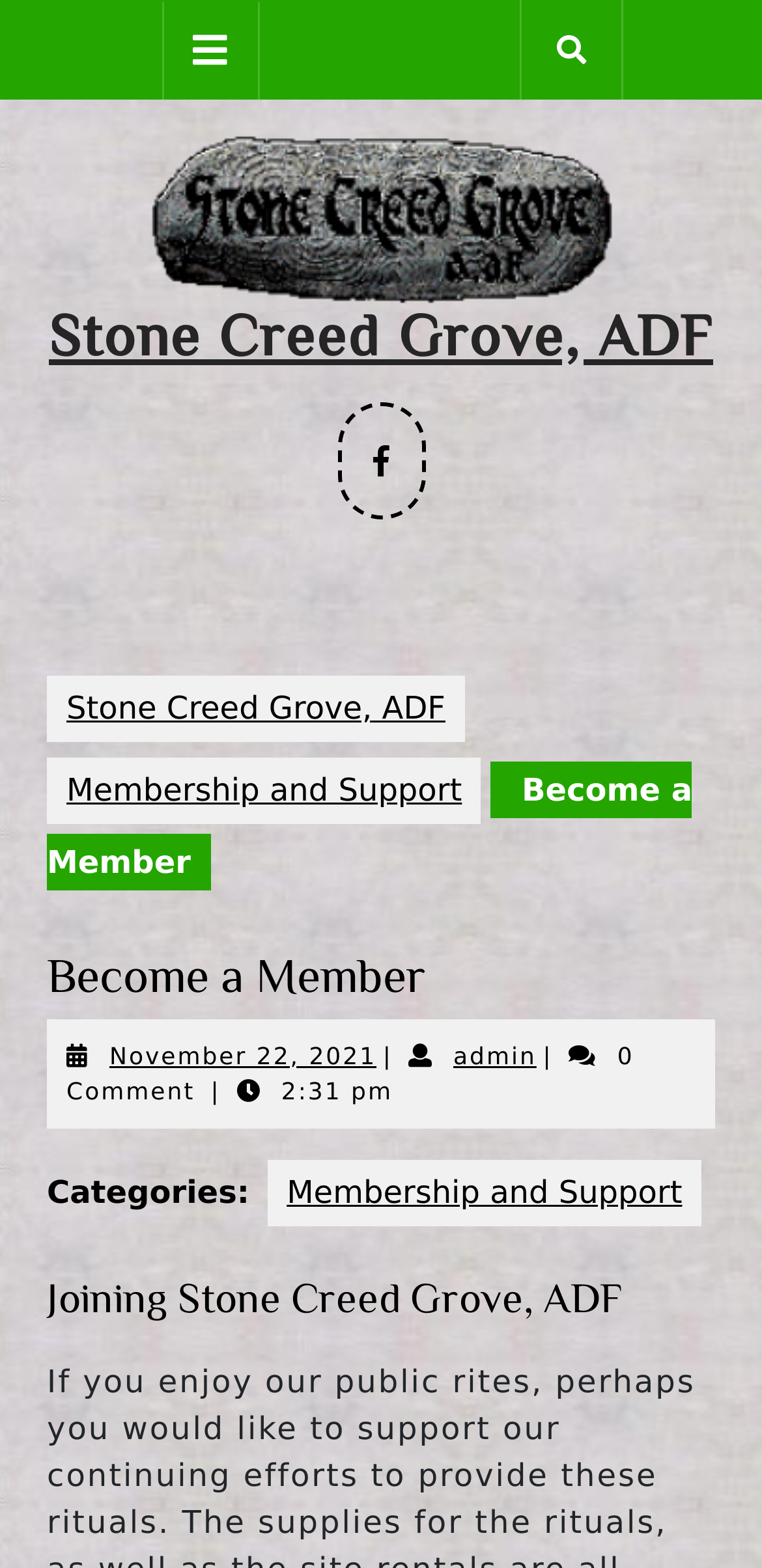Locate the bounding box coordinates of the area that needs to be clicked to fulfill the following instruction: "Visit Stone Creed Grove, ADF homepage". The coordinates should be in the format of four float numbers between 0 and 1, namely [left, top, right, bottom].

[0.192, 0.126, 0.808, 0.15]